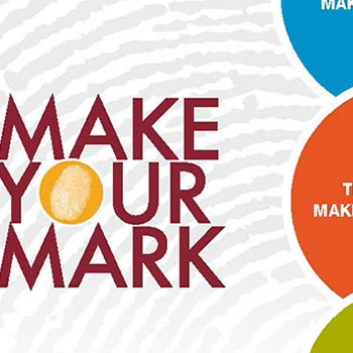Explain what is happening in the image with as much detail as possible.

The image features the bold and catchy phrase "MAKE YOUR MARK," prominently displayed in a deep red font, which stands out against a textured background reminiscent of a fingerprint pattern. Centrally positioned is a yellow circle that serves as a focal point, adding a vibrant contrast to the text. Surrounding the main text, smaller circular elements in various colors—blue, orange, and green—suggest a theme of creativity and individuality, reinforcing the message of personal expression and impact. This design is likely aimed at promoting engagement or encouraging action, making it visually appealing and motivational.